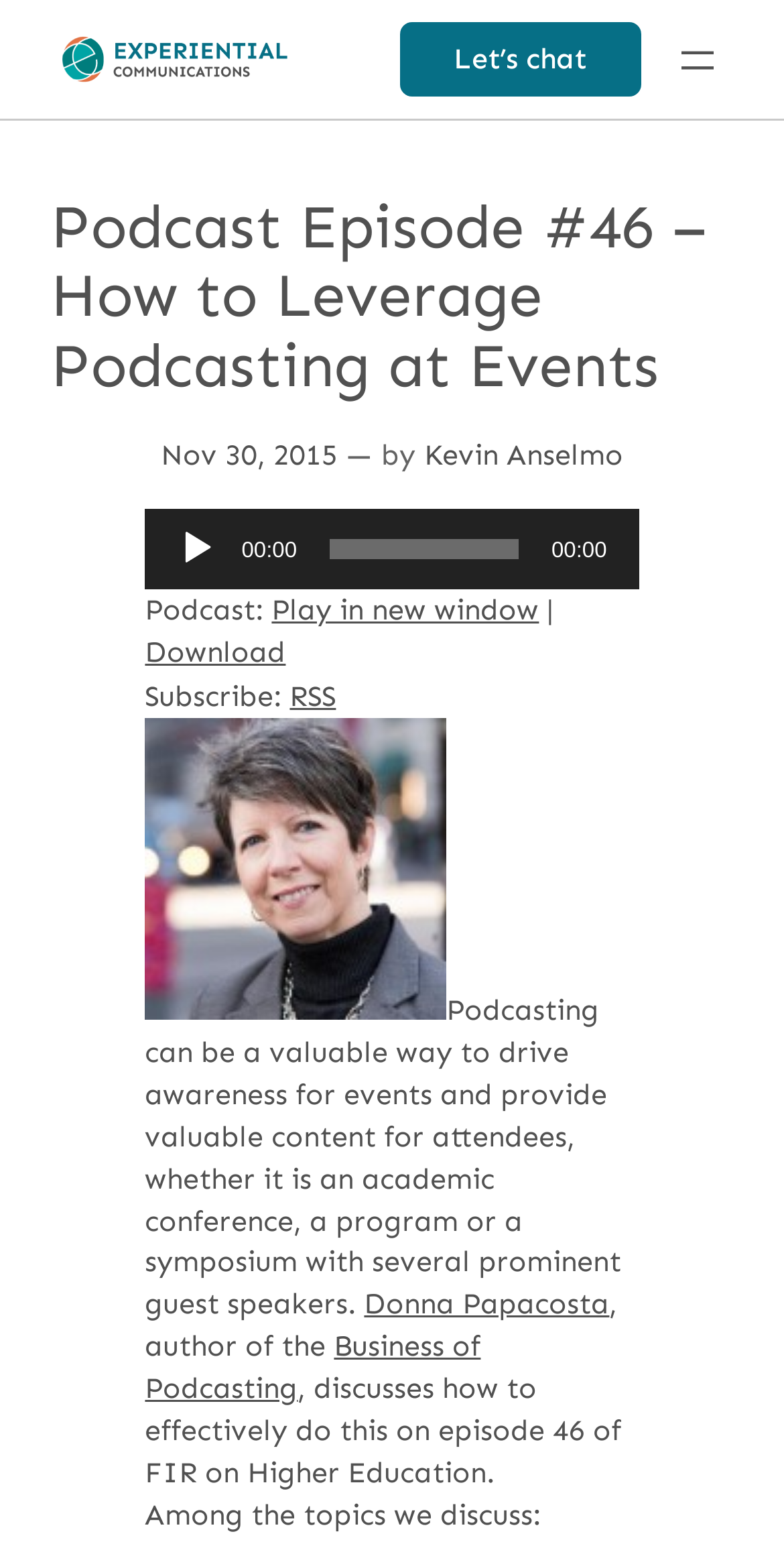What is the title or heading displayed on the webpage?

Podcast Episode #46 – How to Leverage Podcasting at Events